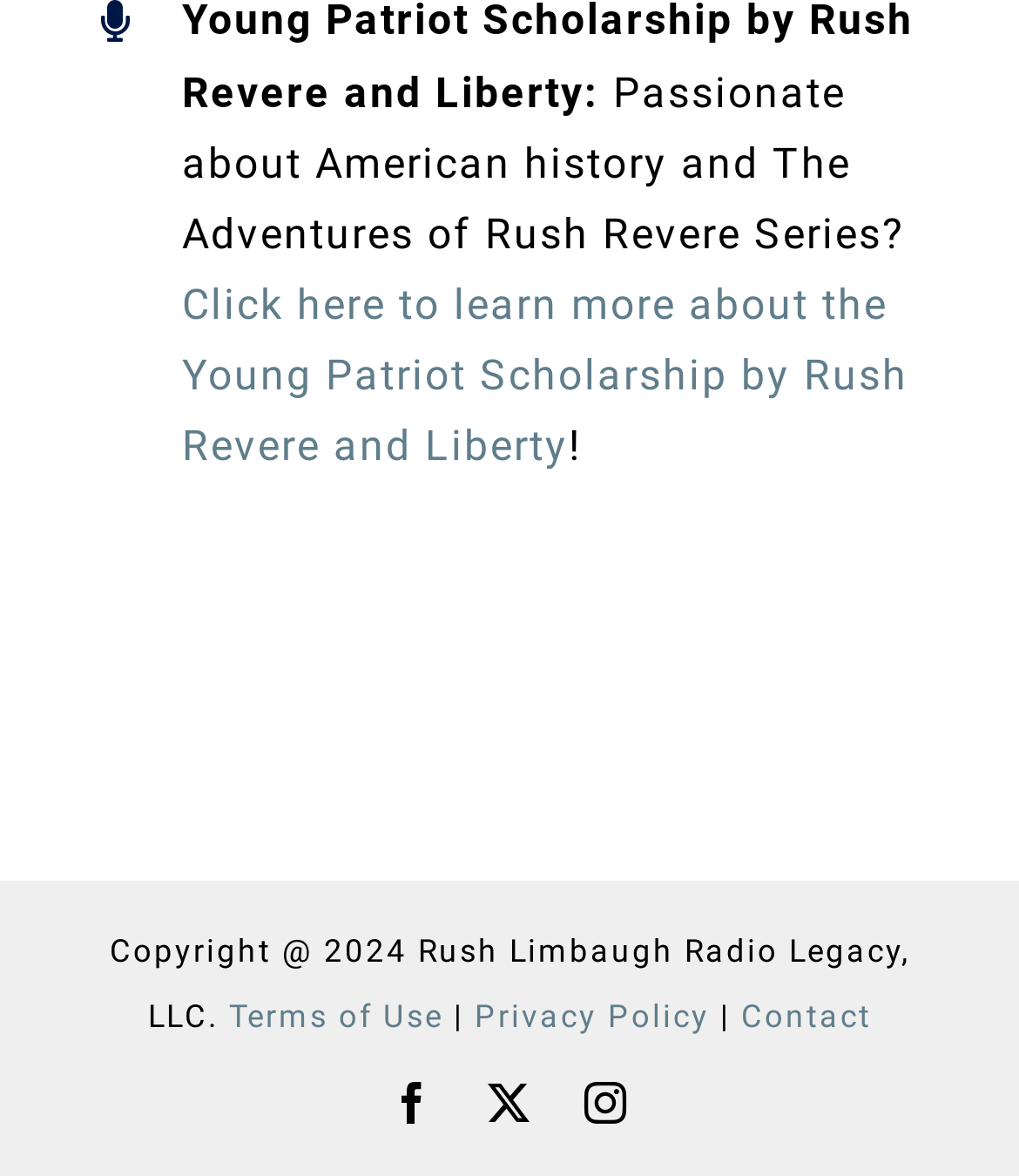Using the provided element description: "Terms of Use", determine the bounding box coordinates of the corresponding UI element in the screenshot.

[0.224, 0.849, 0.435, 0.881]